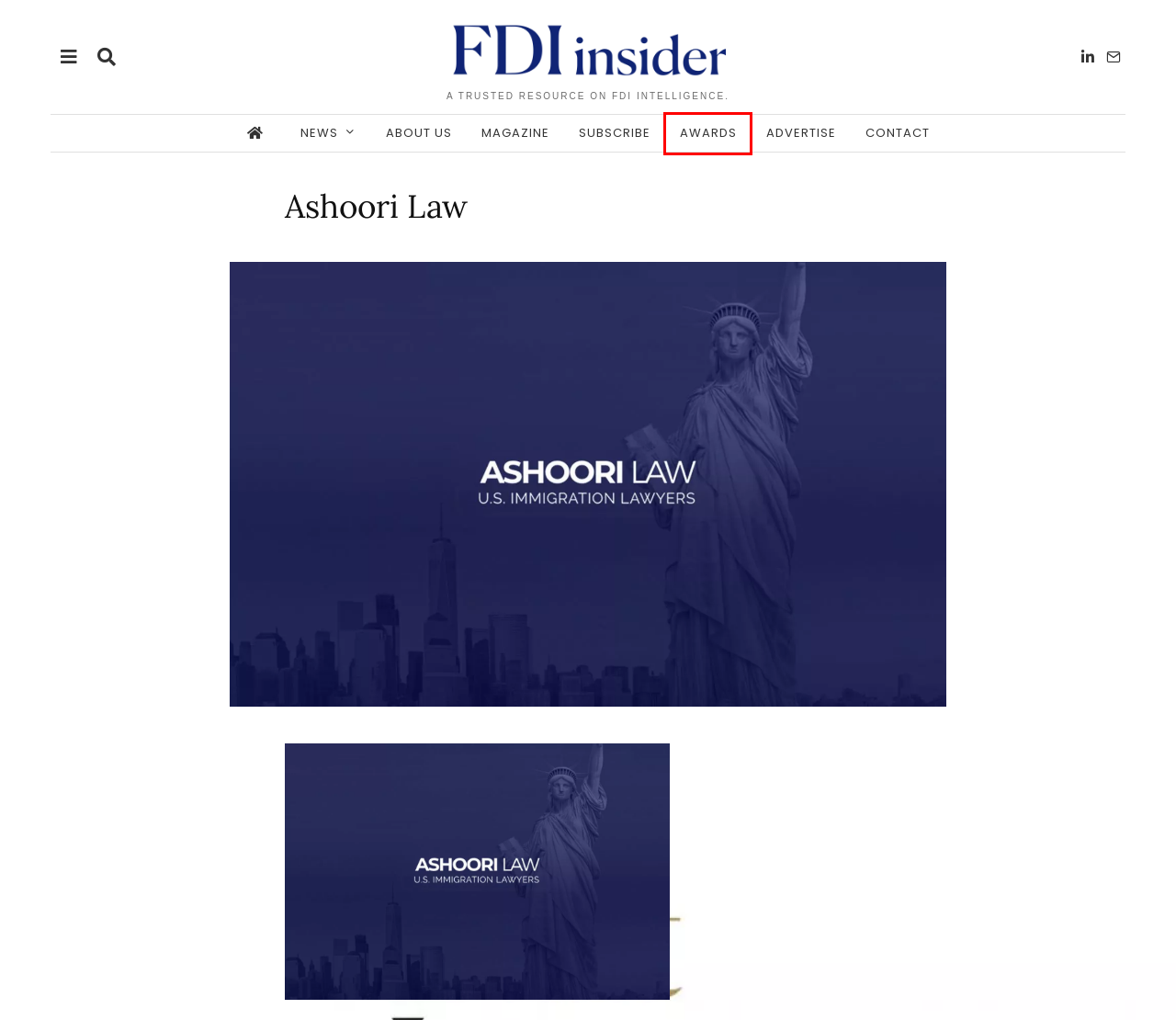You have a screenshot of a webpage with a red bounding box highlighting a UI element. Your task is to select the best webpage description that corresponds to the new webpage after clicking the element. Here are the descriptions:
A. About us - FDI insider
B. Subscribe - FDI insider
C. Contact - FDI insider
D. Advertise with us - FDI insider
E. Privacy Policy - FDI insider
F. Awards - FDI insider
G. News - FDI insider
H. Magazine - FDI insider

F